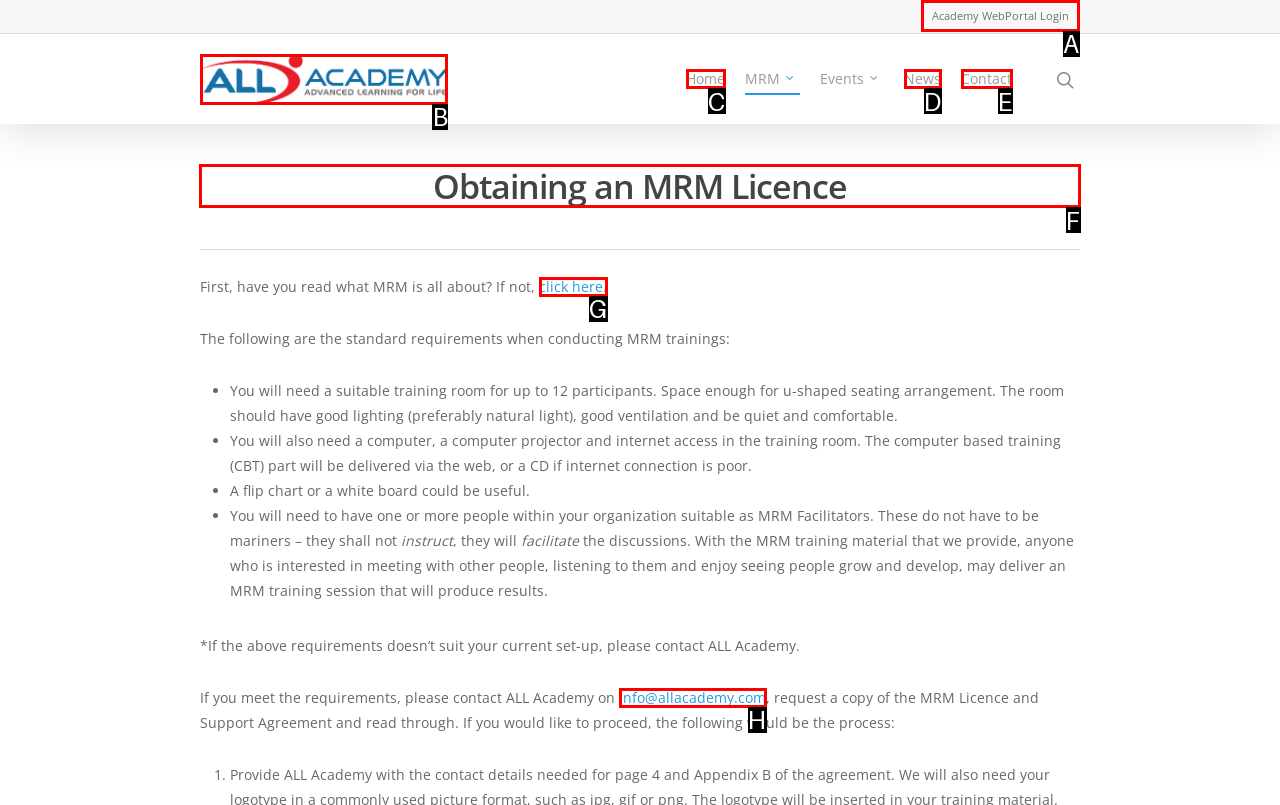Which UI element should be clicked to perform the following task: Learn about MRM trainings and requirements? Answer with the corresponding letter from the choices.

F